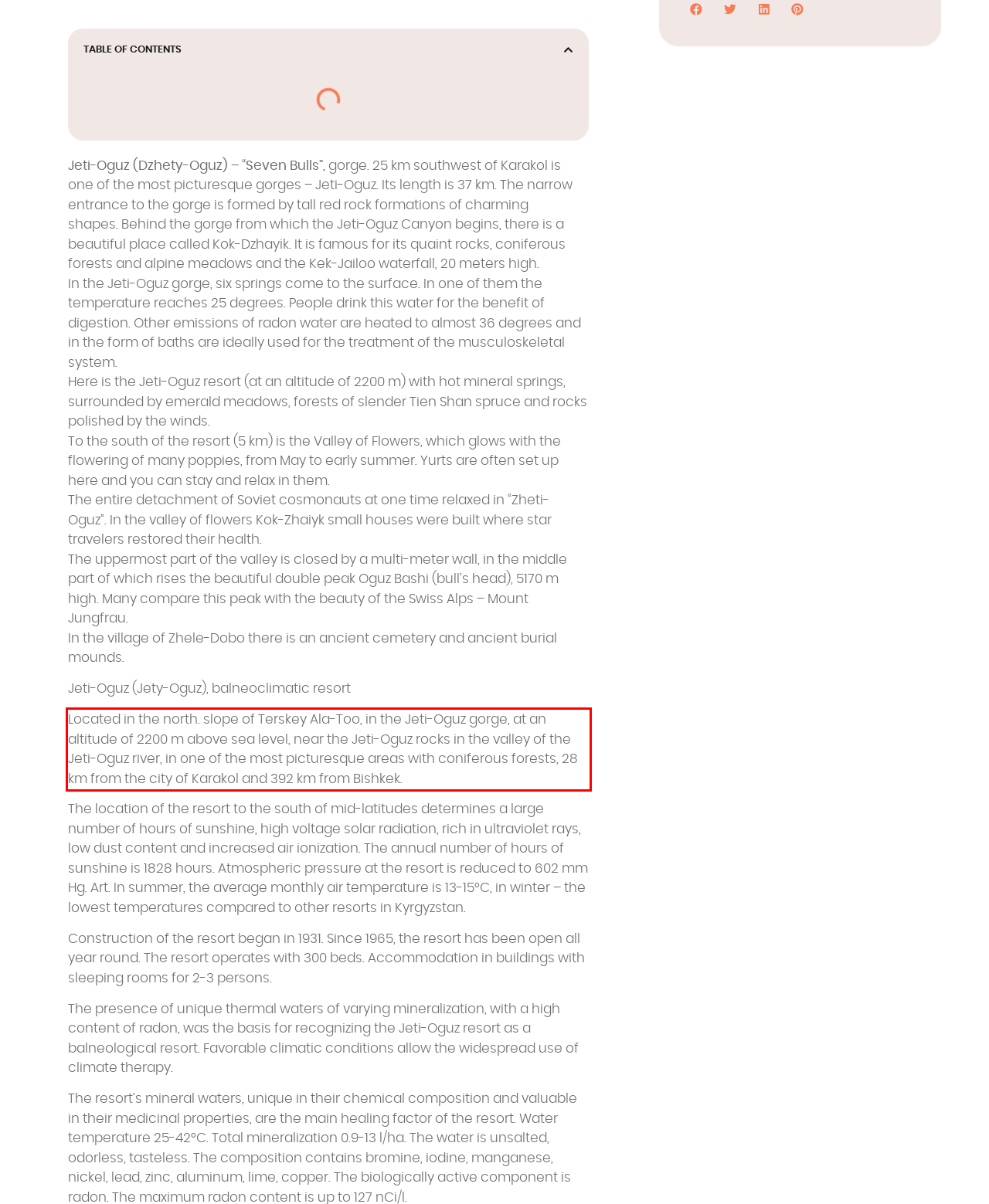Using the provided screenshot of a webpage, recognize and generate the text found within the red rectangle bounding box.

Located in the north. slope of Terskey Ala-Too, in the Jeti-Oguz gorge, at an altitude of 2200 m above sea level, near the Jeti-Oguz rocks in the valley of the Jeti-Oguz river, in one of the most picturesque areas with coniferous forests, 28 km from the city of Karakol and 392 km from Bishkek.